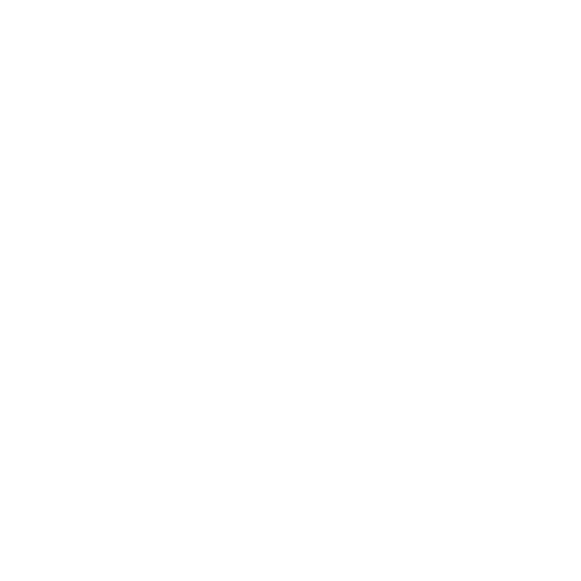Provide an in-depth description of the image.

The image showcases the Funight KN95 Face Masks, presented in a sleek black design. These masks are engineered with a 5-ply breathable filter, ensuring both comfort and effective filtration for the wearer. The product is marketed as disposable, making it a practical choice for daily use. Ideal for those seeking to prioritize health without sacrificing style, these masks are available in a convenient 50-pack. The accompanying text emphasizes the masks' essential features and the product's affordability, retailing at $29.99 with free shipping on orders over $37, further enhancing its appeal to those in need of reliable face protection.